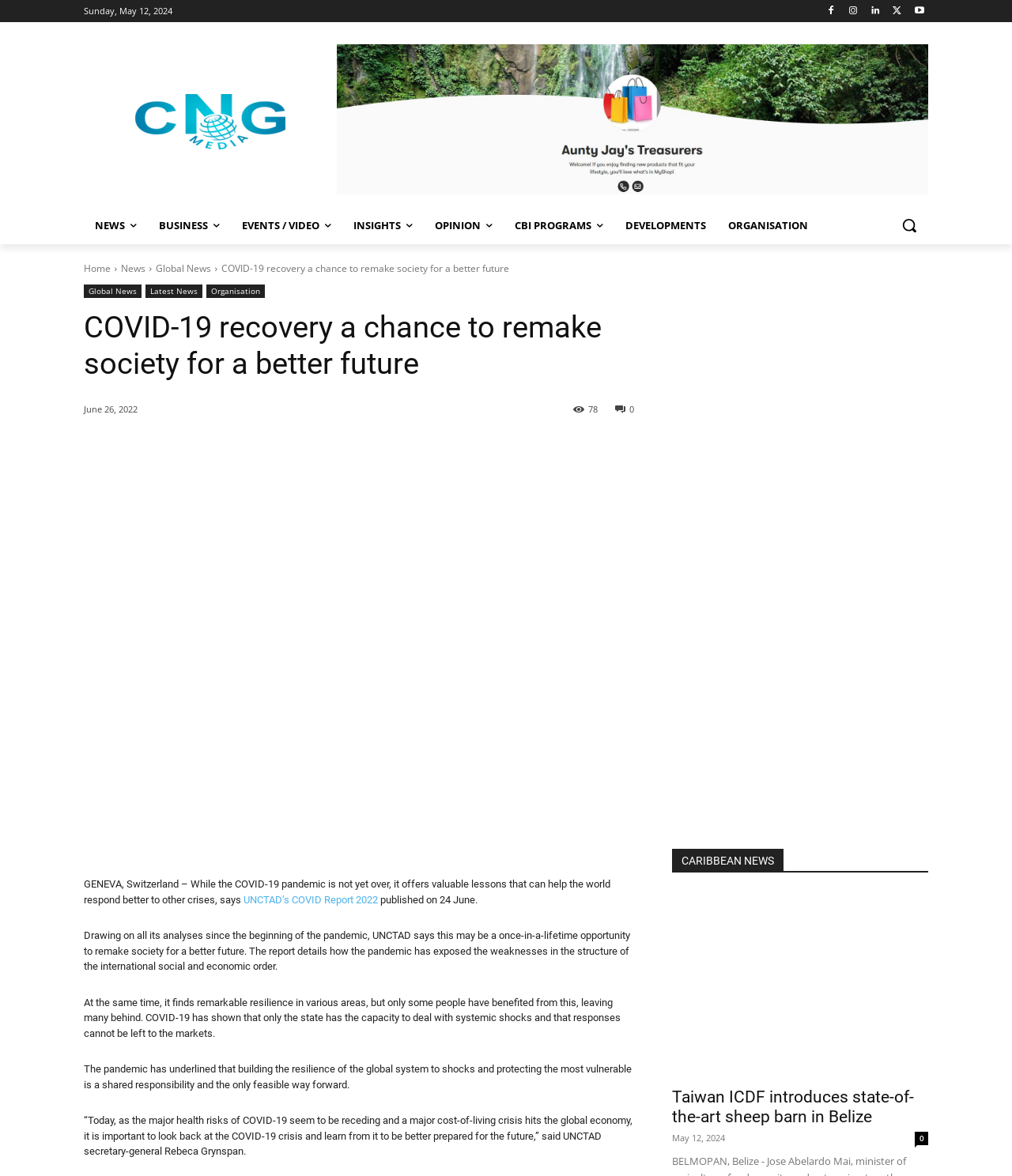Find the bounding box of the UI element described as: "Proudly powered by WordPress". The bounding box coordinates should be given as four float values between 0 and 1, i.e., [left, top, right, bottom].

None